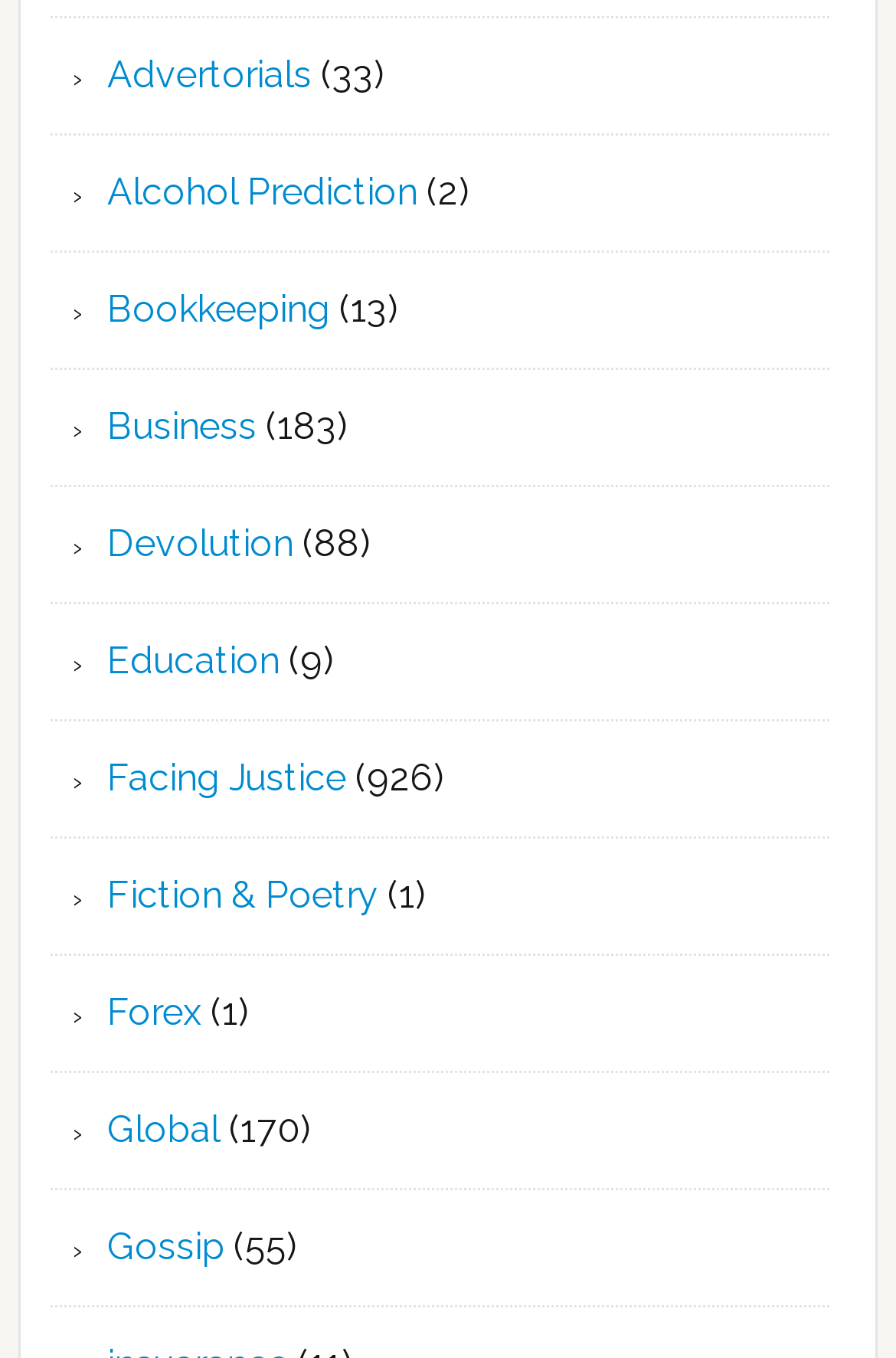Analyze the image and give a detailed response to the question:
How many categories have only one article?

I looked at the StaticText elements next to each link and found two categories with only one article, which are 'Fiction & Poetry' and 'Education'.